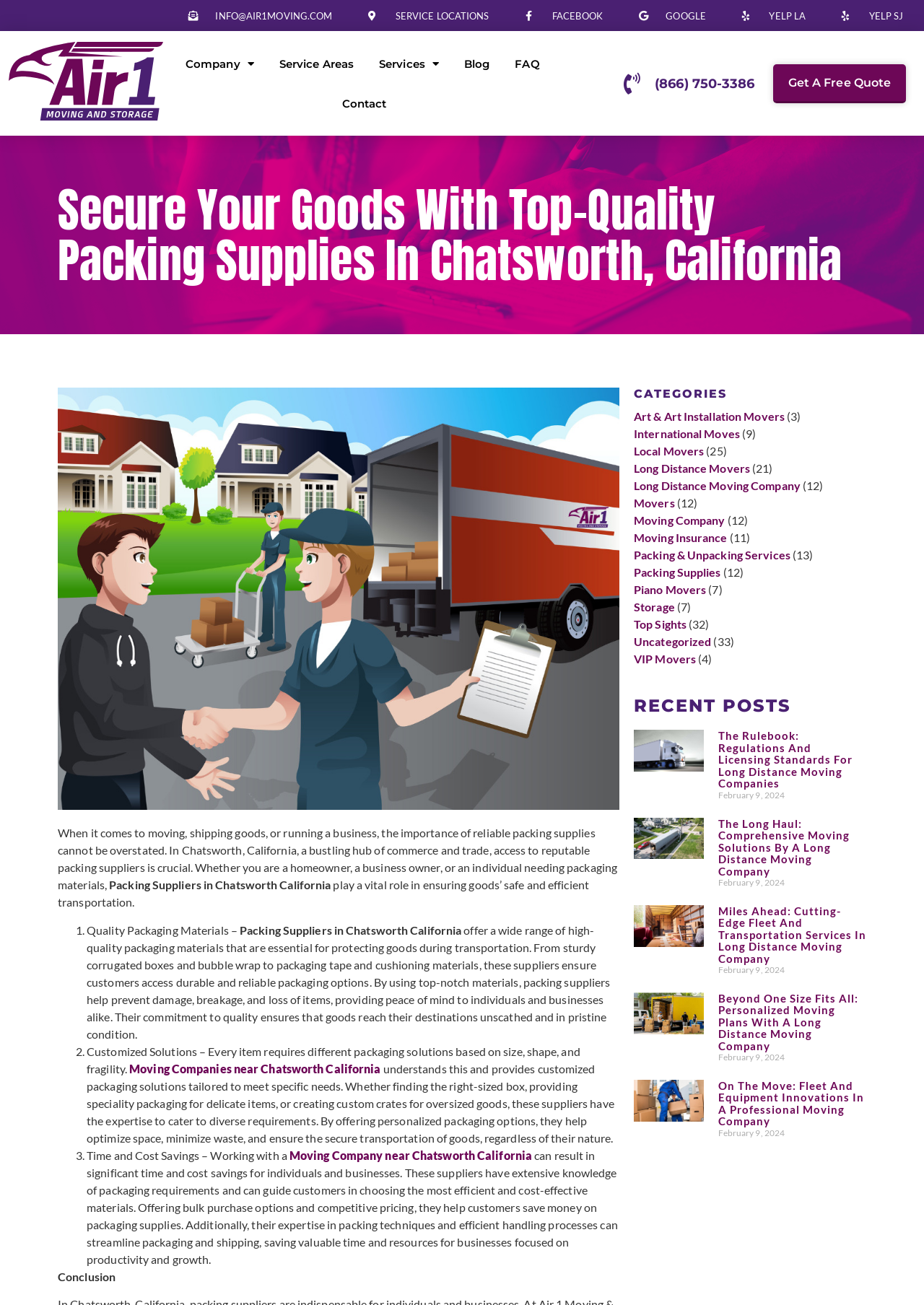What is the main heading of this webpage? Please extract and provide it.

Secure Your Goods With Top-Quality Packing Supplies In Chatsworth, California